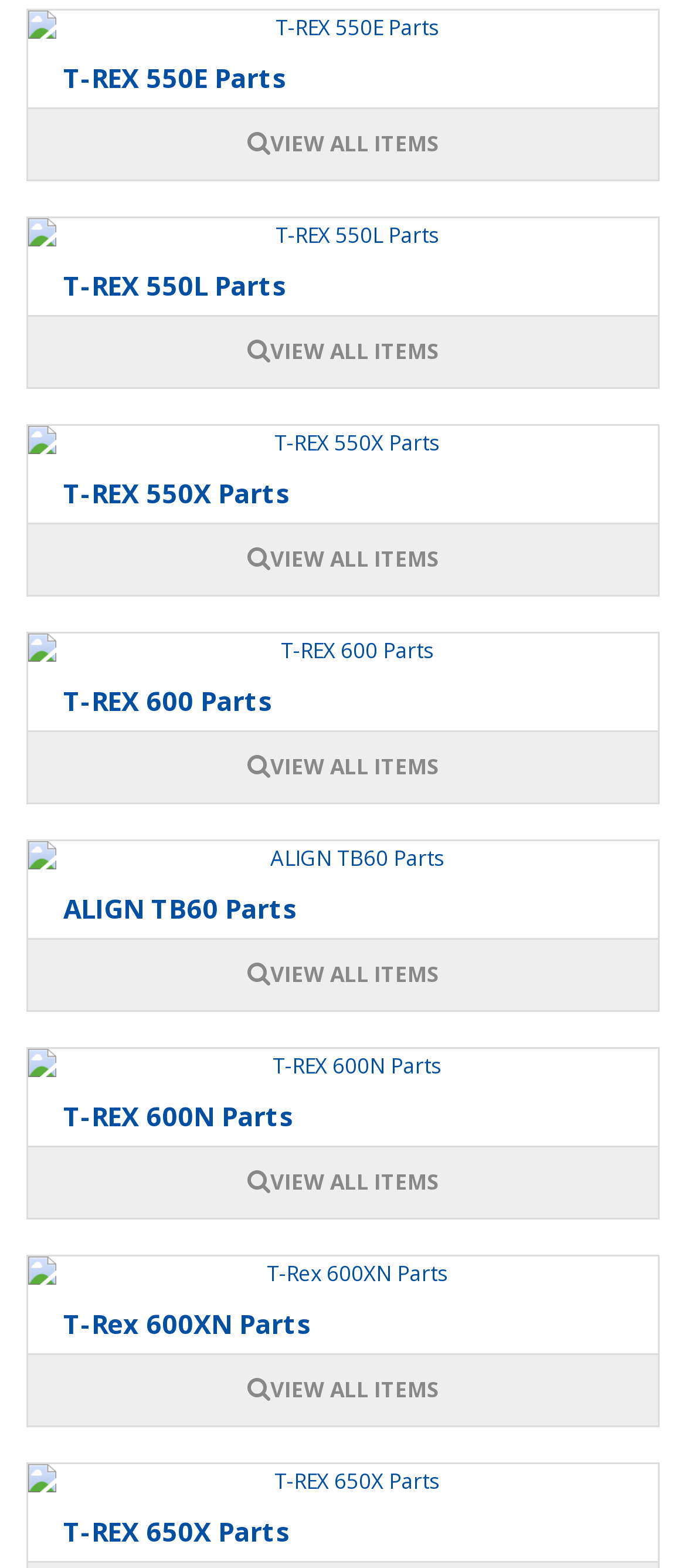Please determine the bounding box coordinates of the section I need to click to accomplish this instruction: "View T-REX 550L parts".

[0.041, 0.203, 0.959, 0.247]